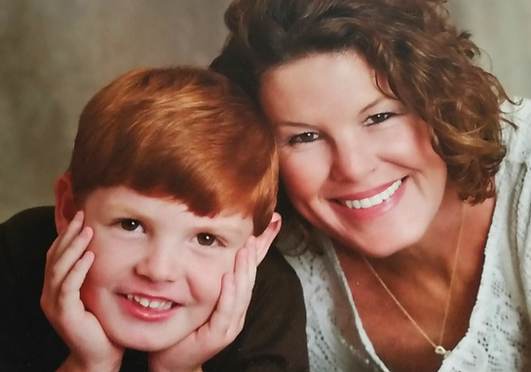What is the boy's hair color?
Look at the image and provide a detailed response to the question.

The caption explicitly states that the boy has bright red hair, which implies that his hair is a vibrant and intense shade of red.